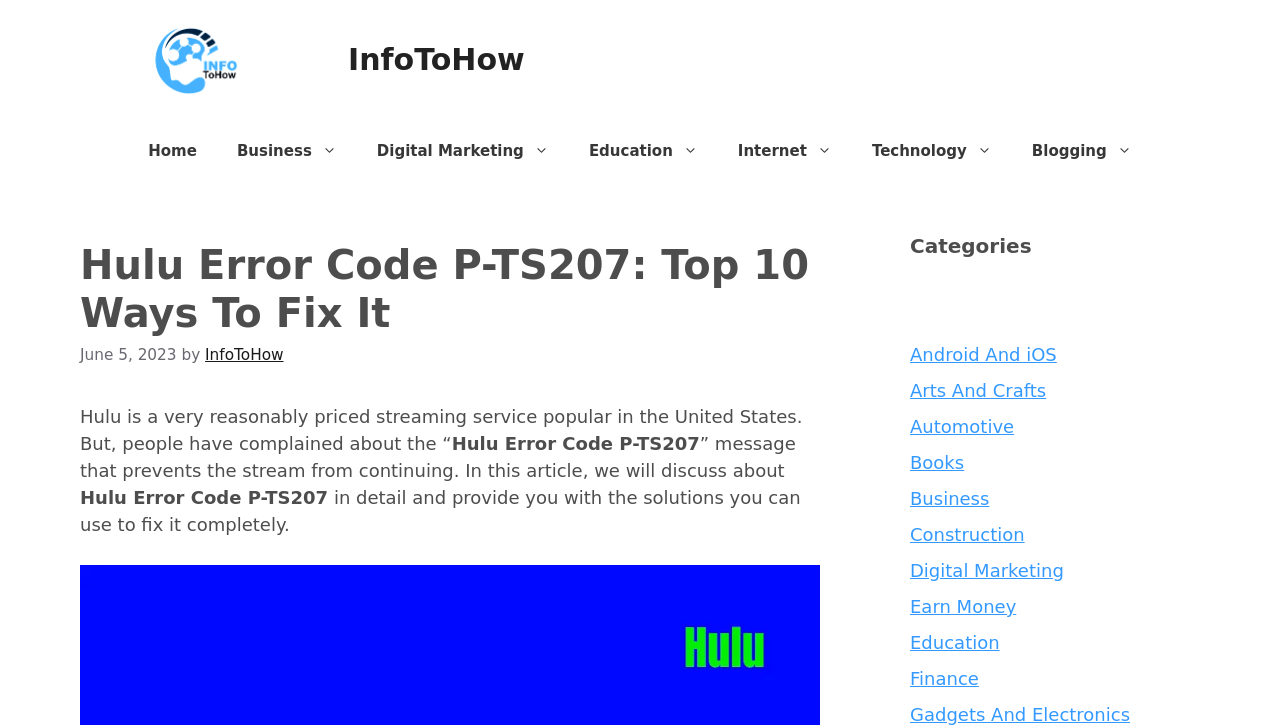How many navigation links are at the top of the page?
Refer to the image and answer the question using a single word or phrase.

7